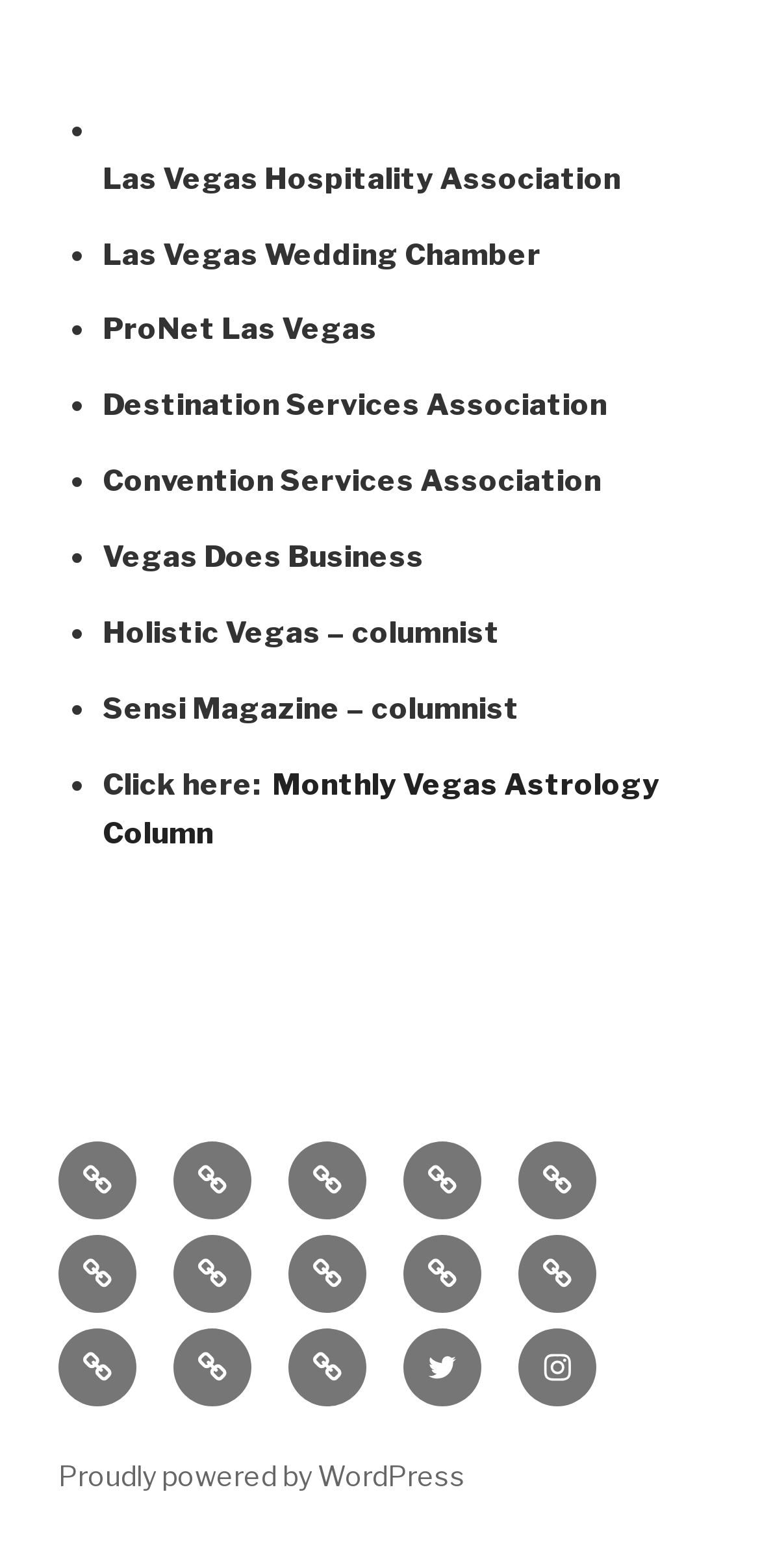Locate the bounding box for the described UI element: "Mona’s Charity Events". Ensure the coordinates are four float numbers between 0 and 1, formatted as [left, top, right, bottom].

[0.379, 0.787, 0.482, 0.837]